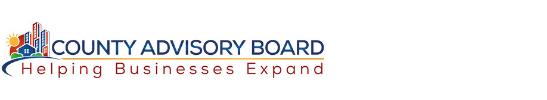What is reflected in the logo's professional aesthetic?
Look at the image and answer with only one word or phrase.

Commitment to collaboration